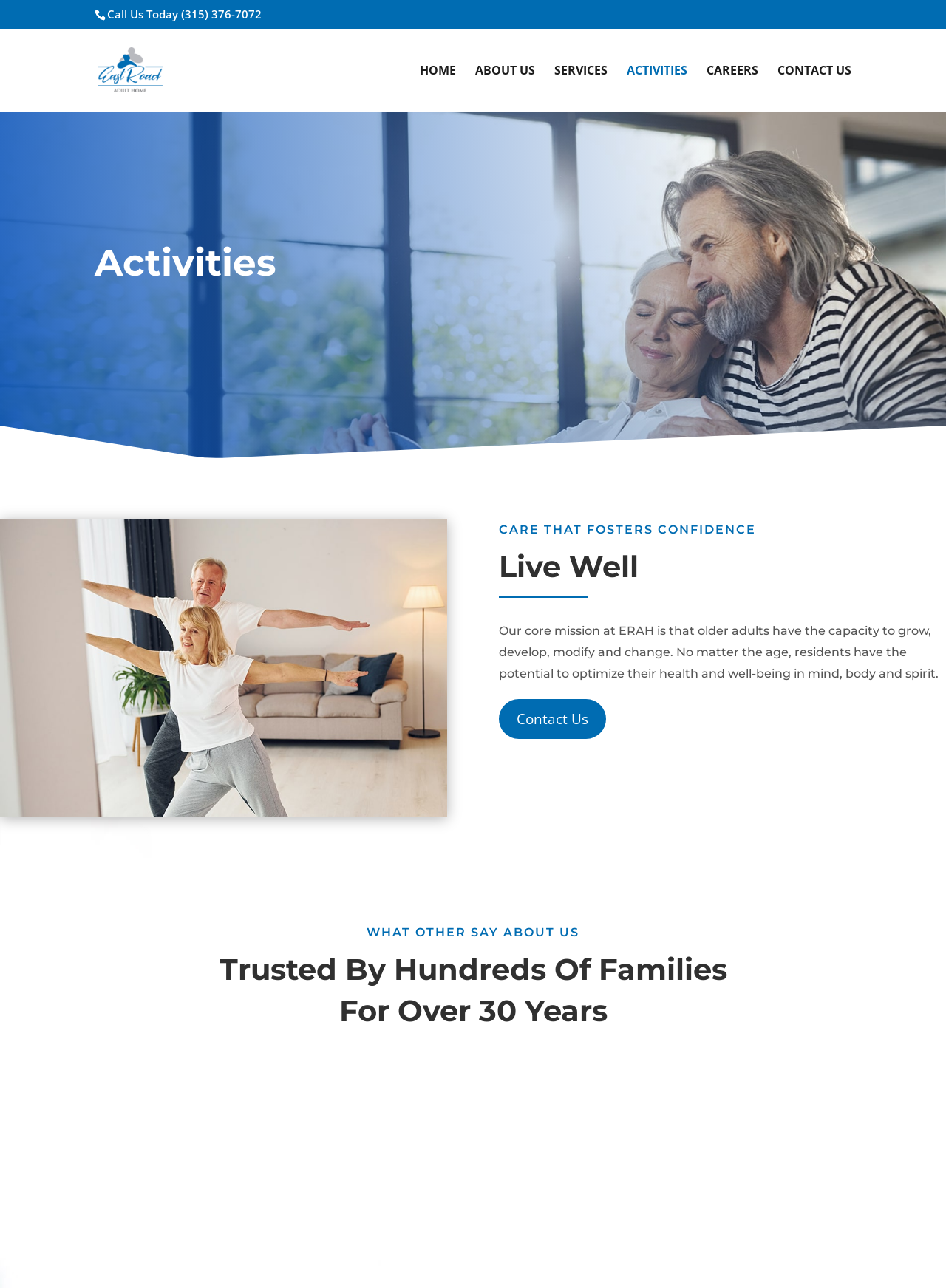What is the main activity described on the webpage?
Please provide a single word or phrase as your answer based on the image.

Live Well